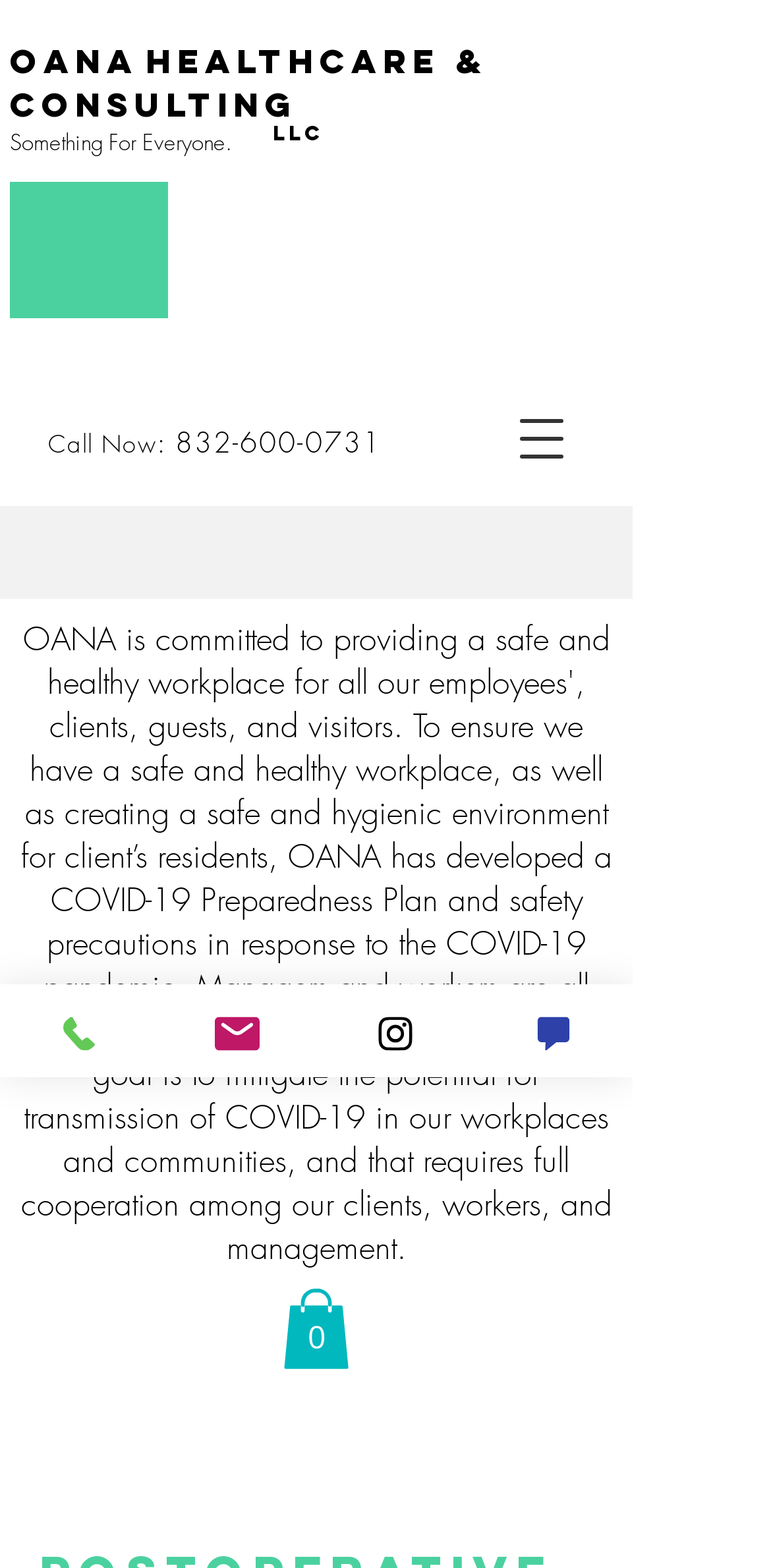Determine the coordinates of the bounding box for the clickable area needed to execute this instruction: "Call now".

[0.062, 0.272, 0.203, 0.294]